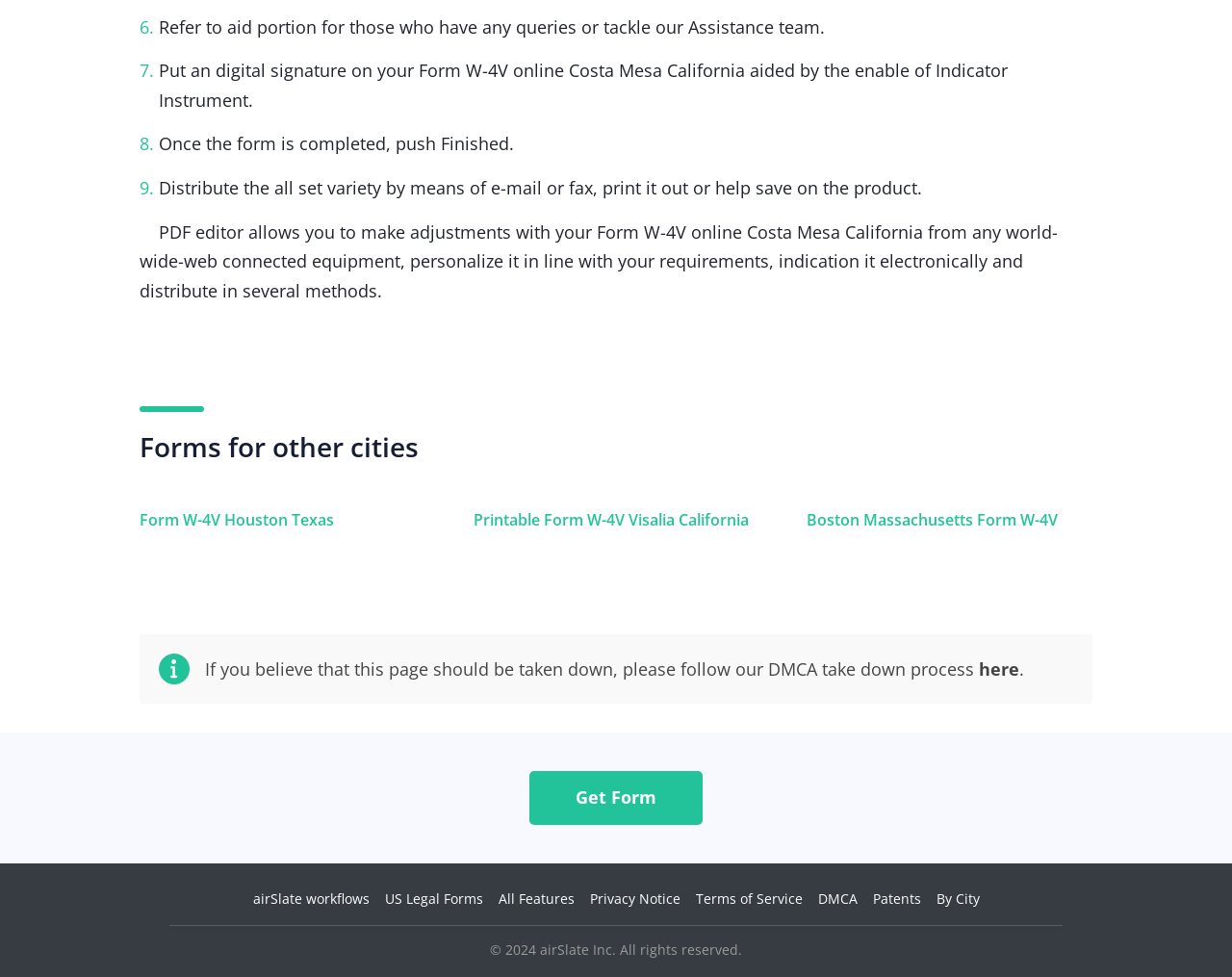What is the purpose of the DMCA link?
Using the information from the image, answer the question thoroughly.

The purpose of the DMCA link can be inferred from the text 'If you believe that this page should be taken down, please follow our DMCA take down process' which suggests that the DMCA link is used to report copyright infringement and request the removal of the page.